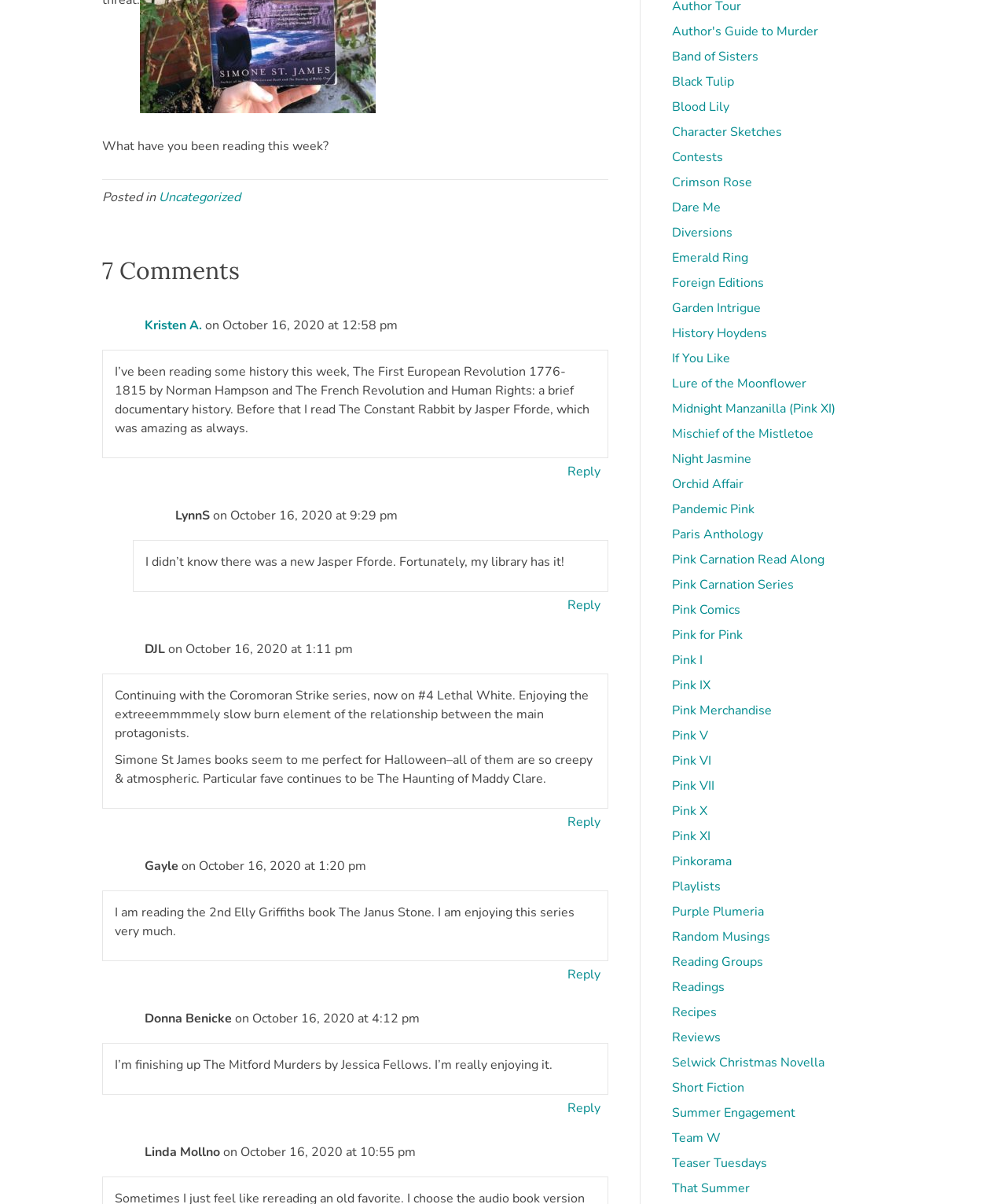Locate the bounding box coordinates of the segment that needs to be clicked to meet this instruction: "Follow the clinic on Facebook".

None